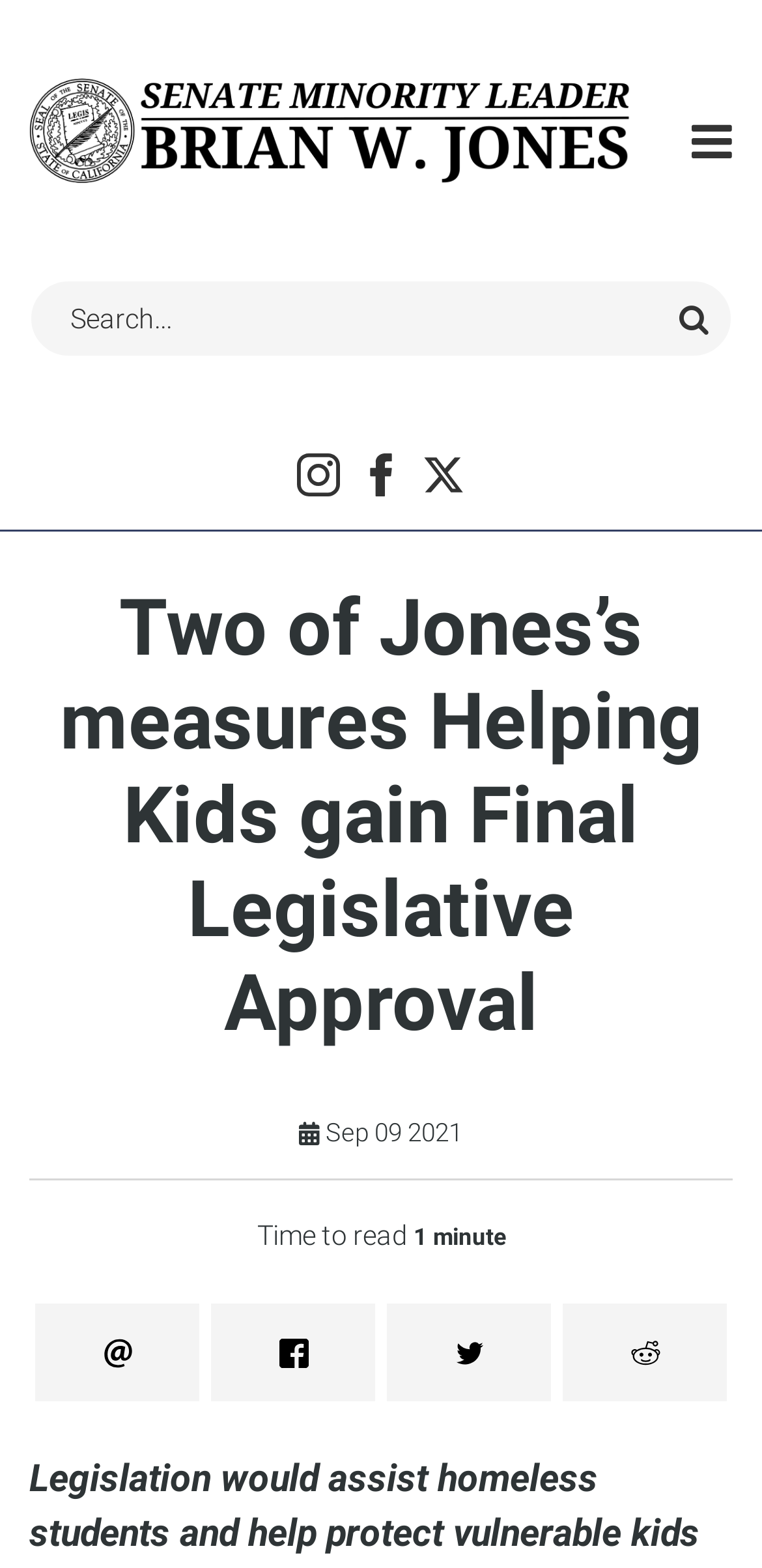Indicate the bounding box coordinates of the clickable region to achieve the following instruction: "View more news."

[0.046, 0.831, 0.262, 0.893]